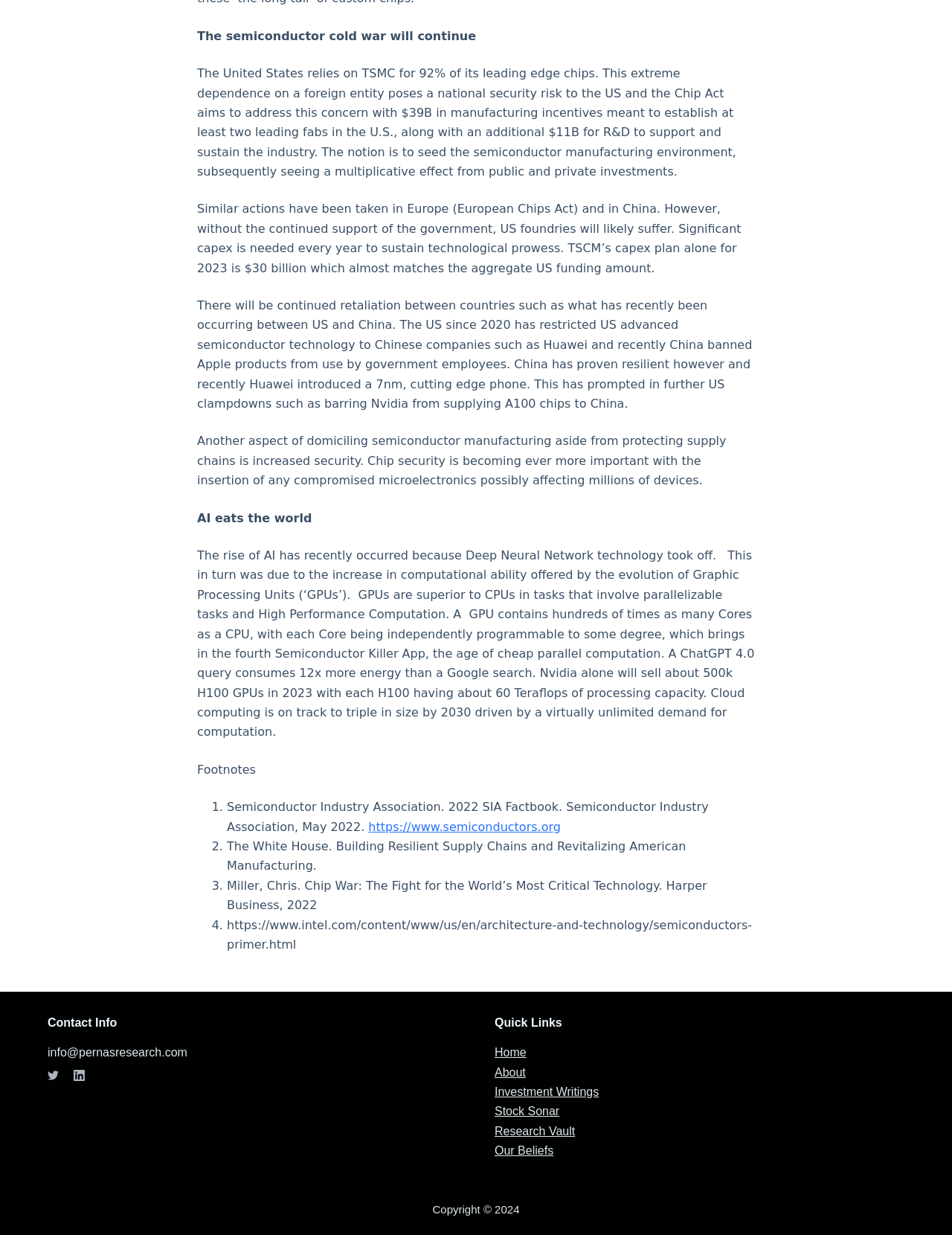Predict the bounding box coordinates of the area that should be clicked to accomplish the following instruction: "Click on the 'Contact Info' heading". The bounding box coordinates should consist of four float numbers between 0 and 1, i.e., [left, top, right, bottom].

[0.05, 0.821, 0.246, 0.836]